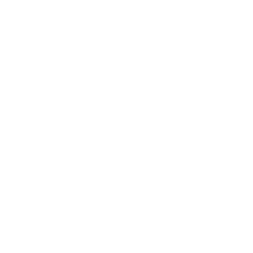Examine the image carefully and respond to the question with a detailed answer: 
What type of consumers does the design appeal to?

The minimalist design of the icon and the webpage is reflective of modern aesthetics that appeal to health-conscious consumers, suggesting that the product being promoted is targeted towards individuals who prioritize their health and wellbeing.